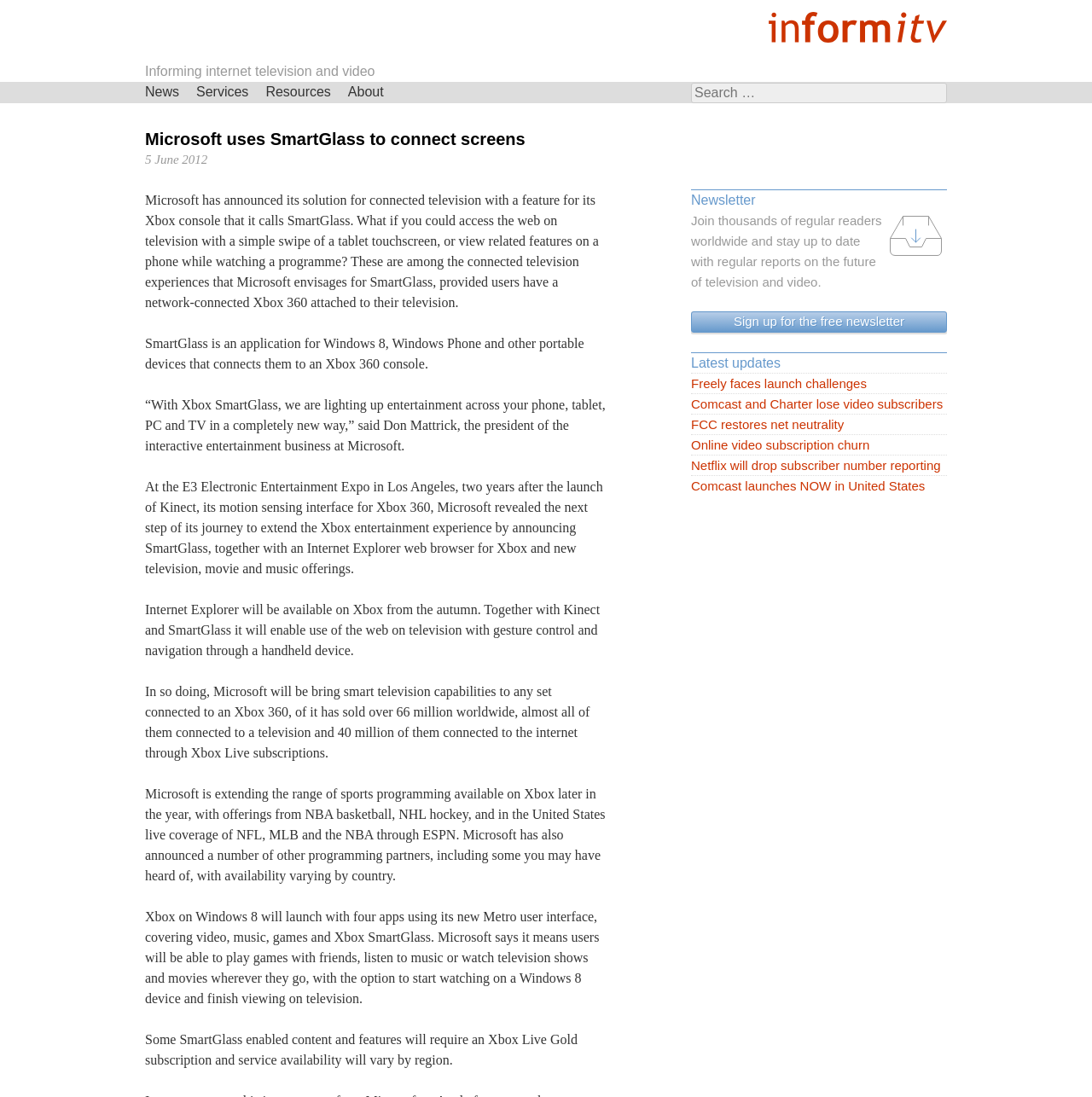Write an extensive caption that covers every aspect of the webpage.

The webpage is about informitv, a website focused on internet television and video. At the top, there is an image of the informitv logo, followed by a heading that reads "Informing internet television and video". Below this, there is a search bar with a label "Search for:" and a search box. To the left of the search bar, there are five links: "Skip navigation", "News", "Services", "Resources", and "About".

The main content of the webpage is an article about Microsoft's SmartGlass, a feature that connects screens. The article has a heading "Microsoft uses SmartGlass to connect screens" and is dated "5 June 2012". The article discusses how SmartGlass allows users to access the web on television with a simple swipe of a tablet touchscreen, or view related features on a phone while watching a program.

The article is divided into several paragraphs, each discussing different aspects of SmartGlass, including its features, availability, and partnerships. There are a total of 9 paragraphs in the article.

To the right of the article, there is a complementary section with a heading "Newsletter". This section has an image with a "Subscribe" button, and a brief description of the newsletter. Below this, there is a link to sign up for the free newsletter. Further down, there is a heading "Latest updates" with 6 links to recent news articles.

Overall, the webpage has a clean and organized layout, with a clear focus on the article about Microsoft's SmartGlass. The use of headings, images, and links helps to break up the content and make it easy to navigate.